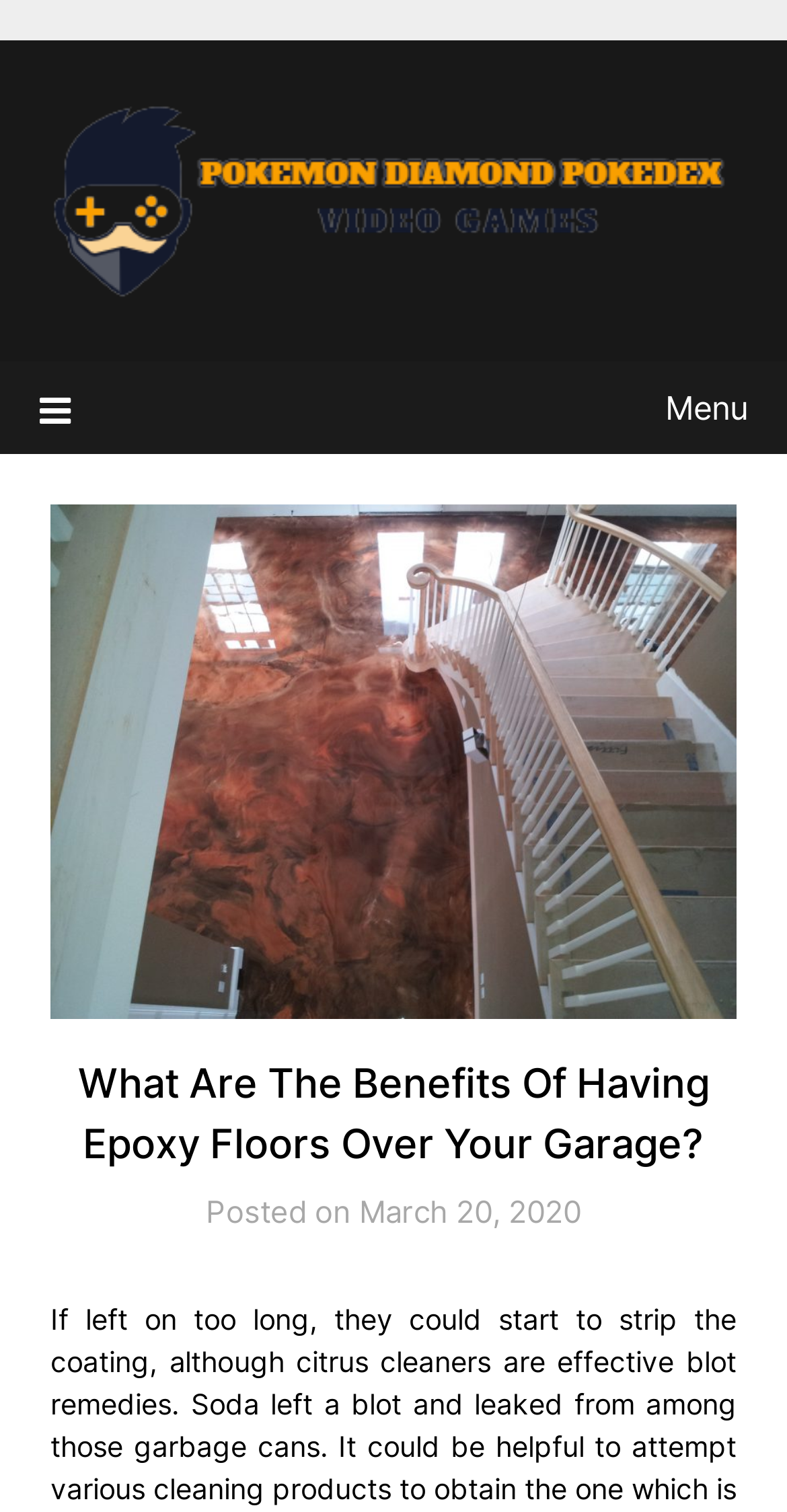Answer the question using only one word or a concise phrase: What is the date of the article?

March 20, 2020